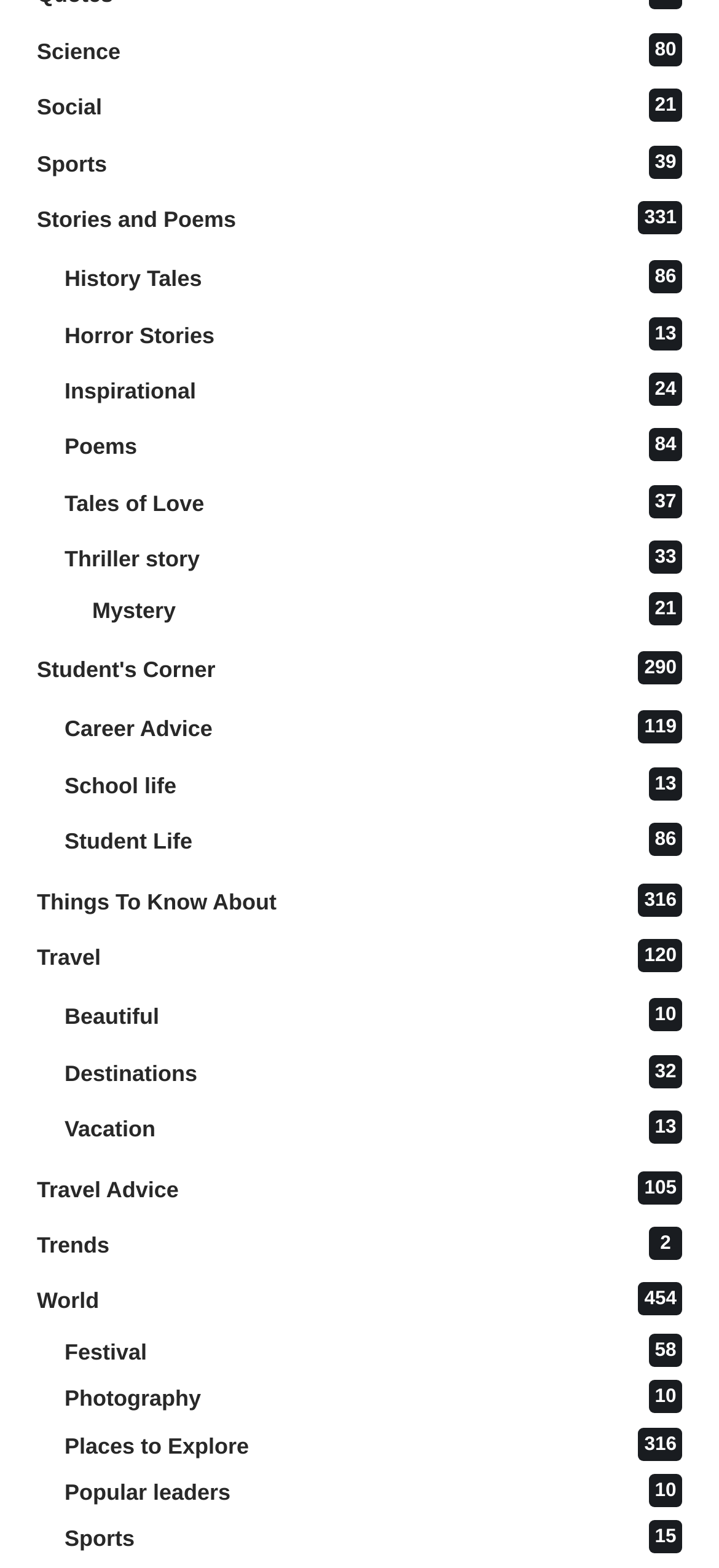Predict the bounding box coordinates for the UI element described as: "Sports15". The coordinates should be four float numbers between 0 and 1, presented as [left, top, right, bottom].

[0.09, 0.964, 0.949, 0.994]